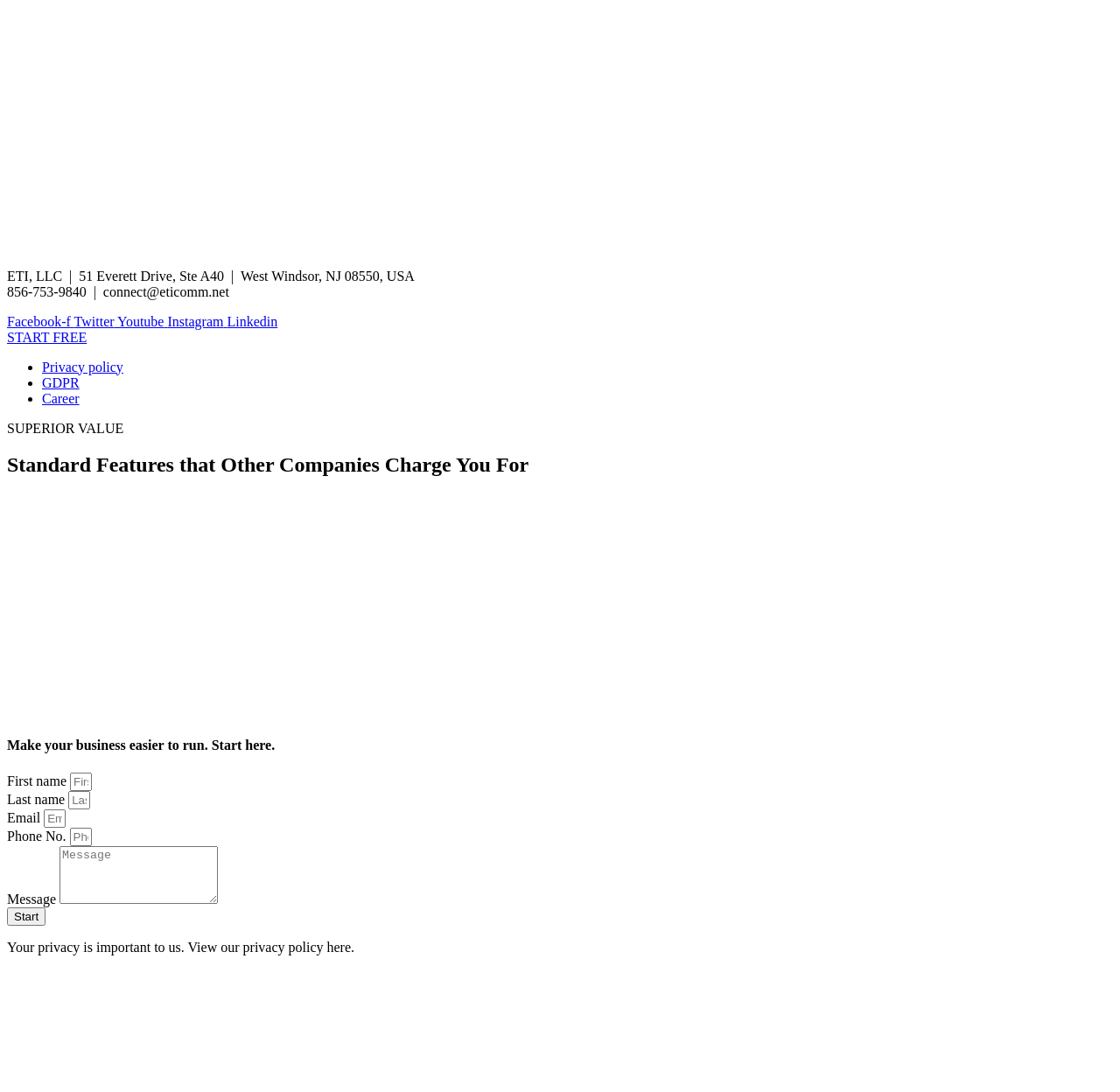Please locate the clickable area by providing the bounding box coordinates to follow this instruction: "Enter email".

[0.039, 0.741, 0.059, 0.758]